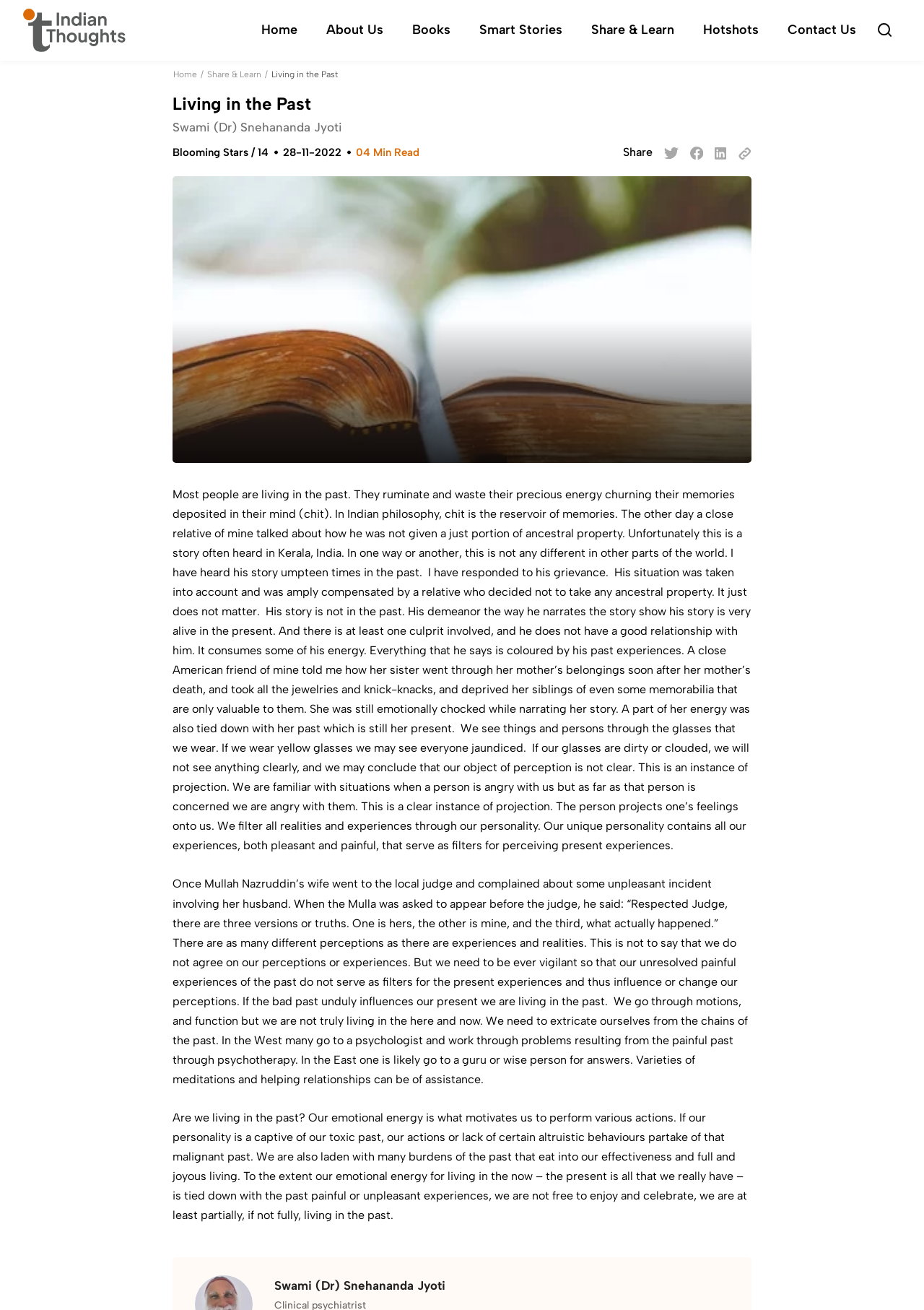Identify the bounding box of the UI element described as follows: "parent_node: Home". Provide the coordinates as four float numbers in the range of 0 to 1 [left, top, right, bottom].

[0.96, 0.697, 0.988, 0.717]